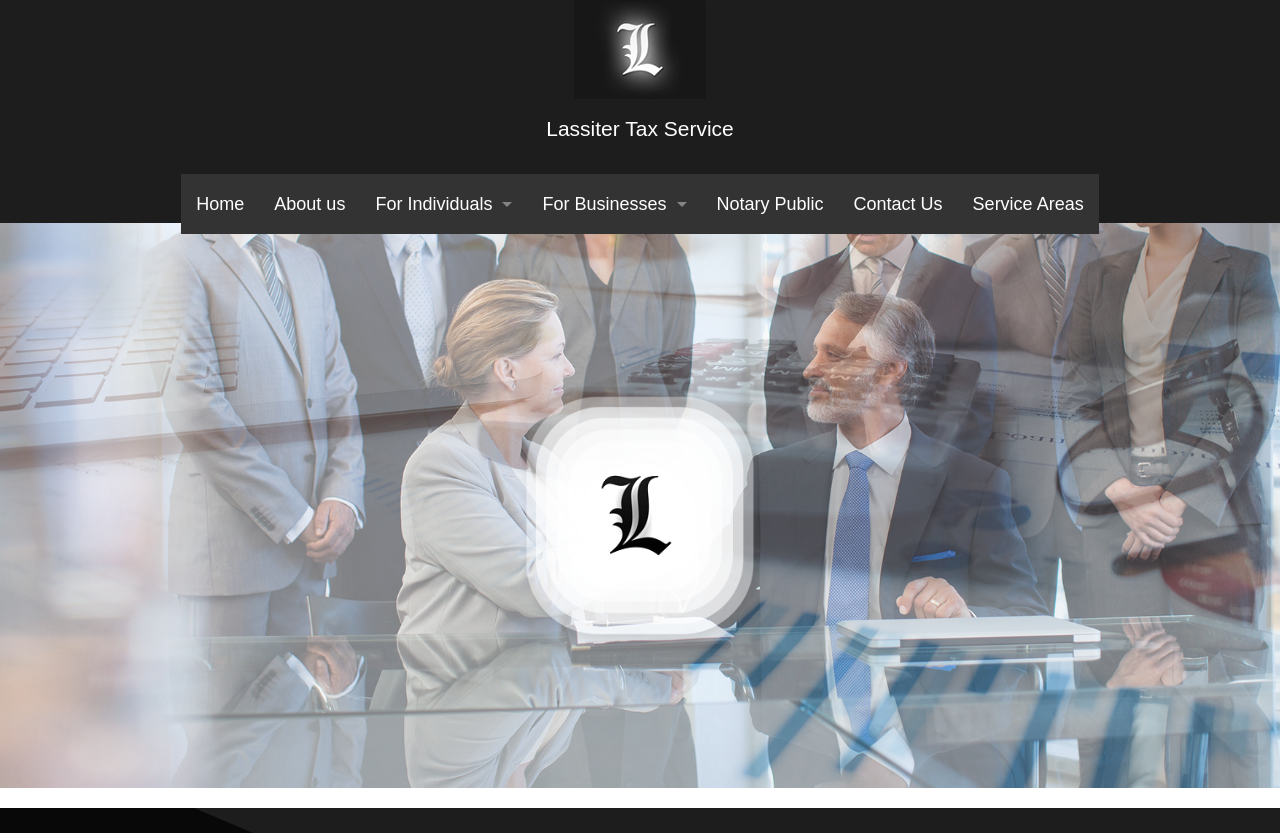Using the information shown in the image, answer the question with as much detail as possible: What is the logo of the accounting firm?

I found the answer by looking at the image 'Lassiter Tax Service Logo' which is likely the logo of the accounting firm.